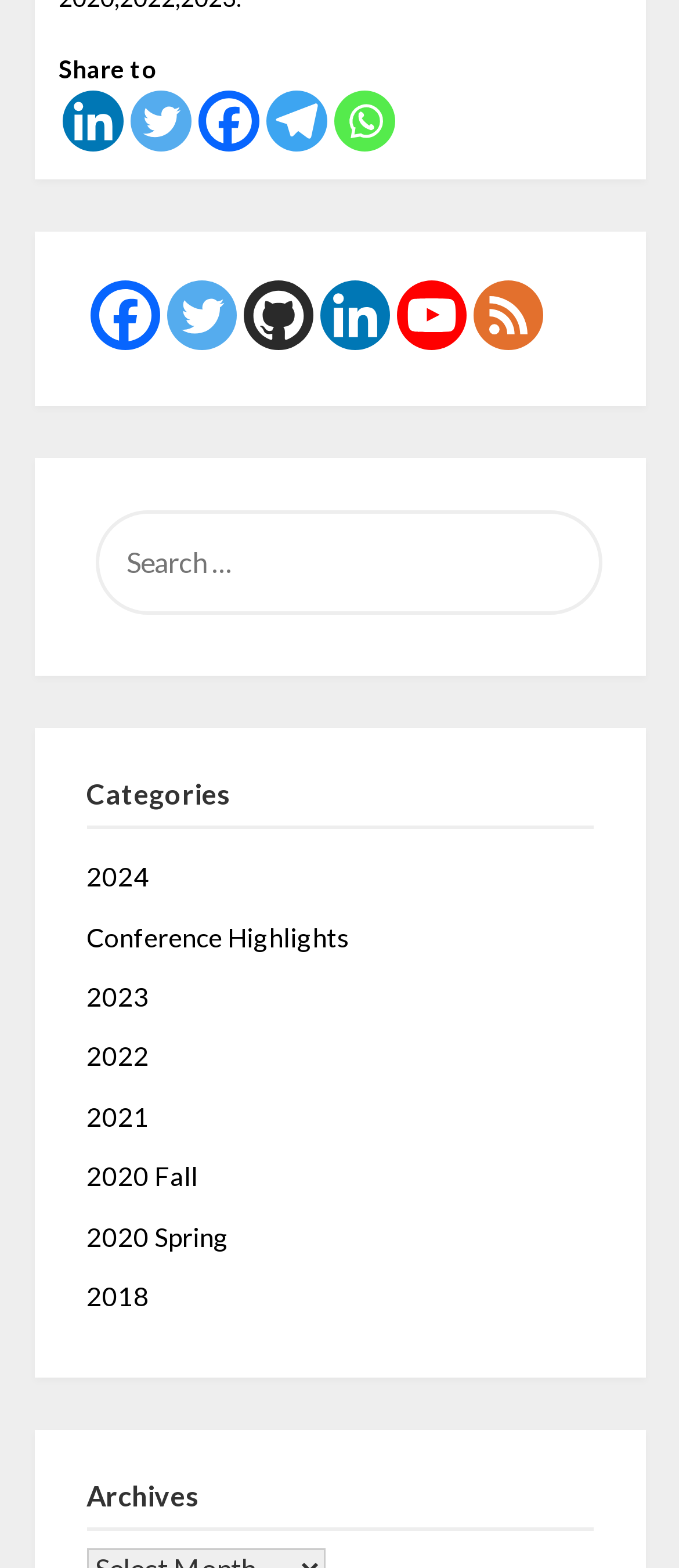What categories are available on the webpage?
Refer to the image and give a detailed answer to the query.

The webpage has a heading labeled 'Categories', but the specific categories are not explicitly listed. However, based on the links provided, it can be inferred that the categories are related to years, such as 2024, 2023, 2022, and so on.